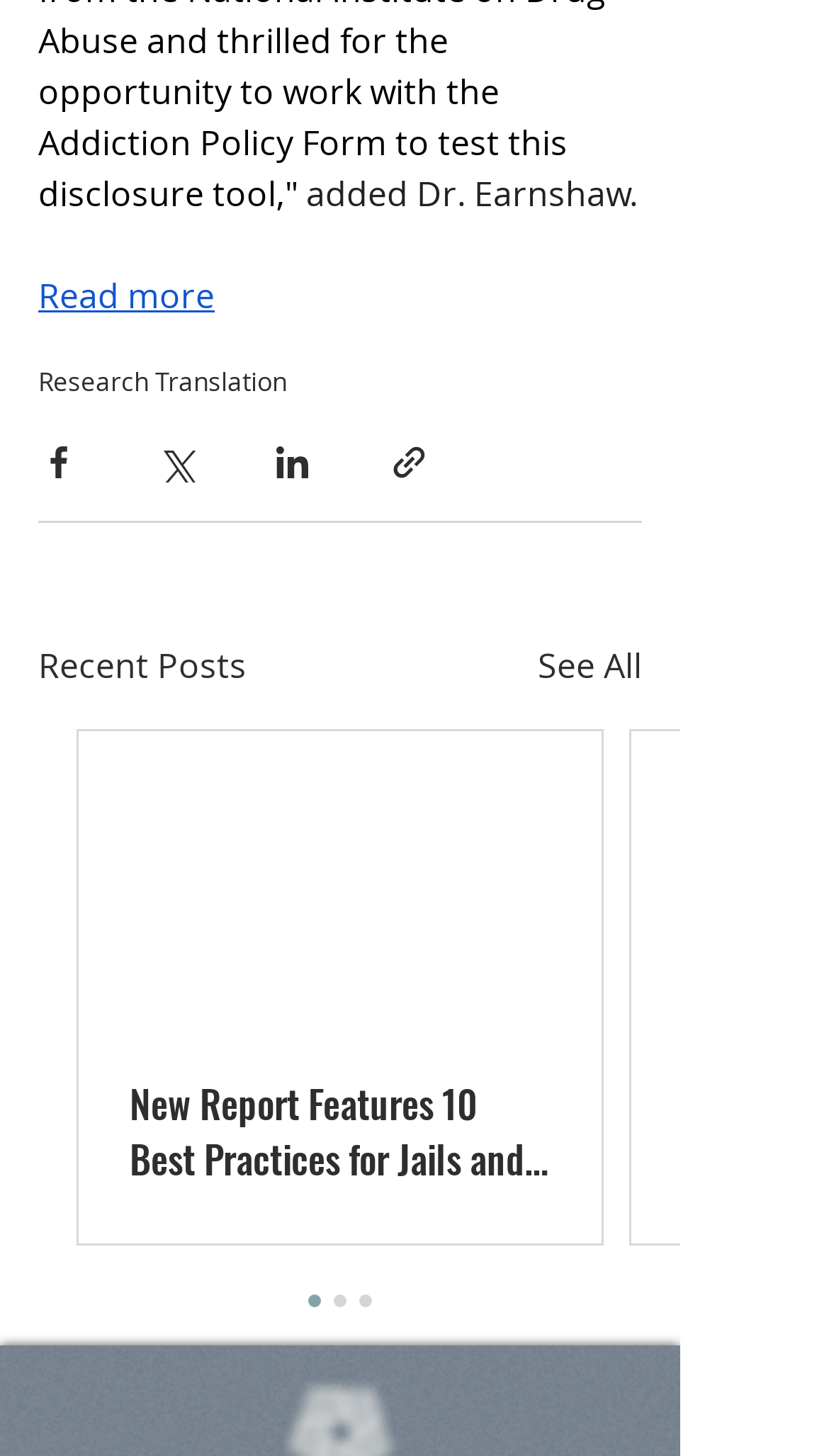Answer the question in a single word or phrase:
What is the text of the first static text element?

added Dr. Earnshaw.